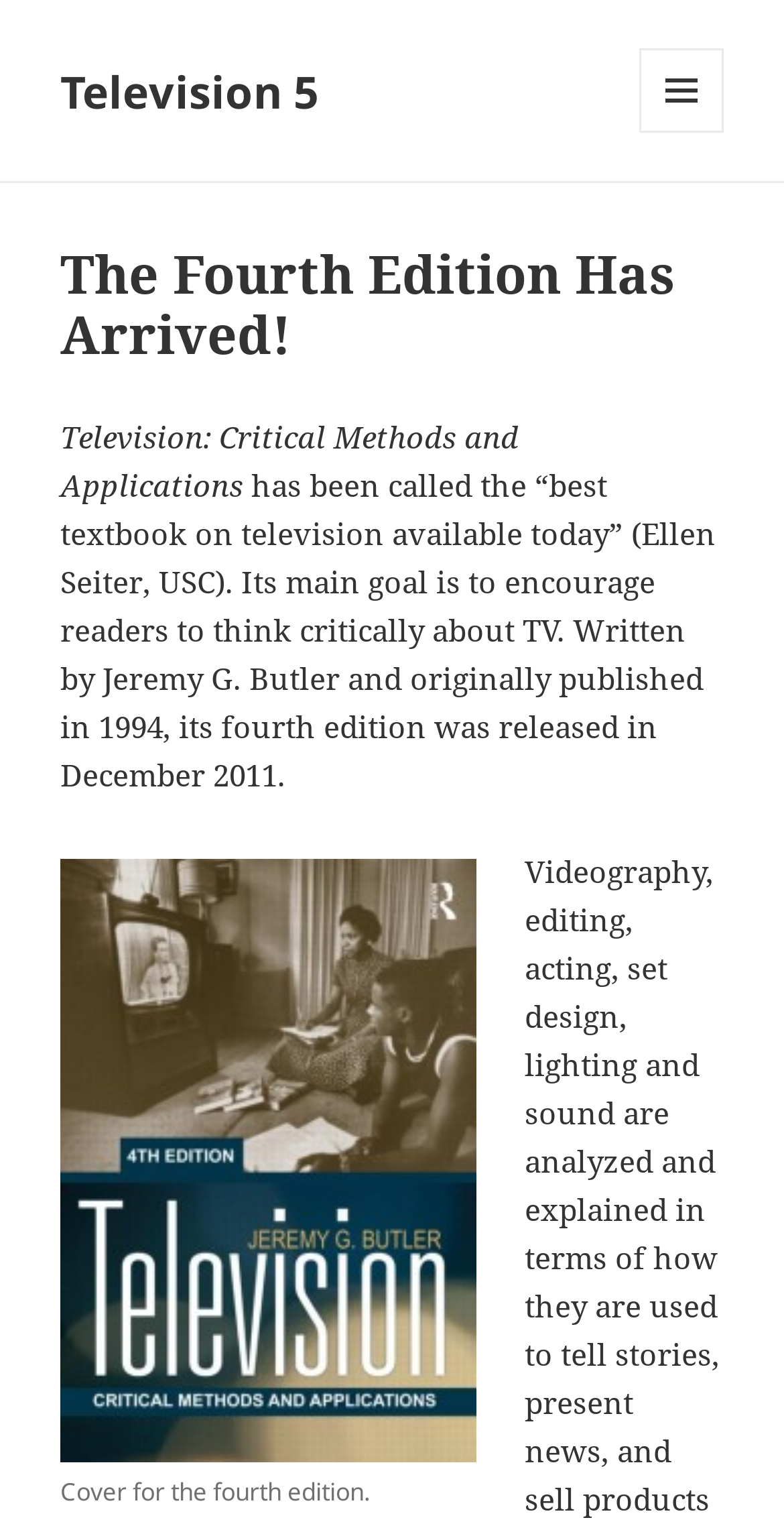What is the purpose of the book?
Based on the screenshot, respond with a single word or phrase.

To encourage readers to think critically about TV